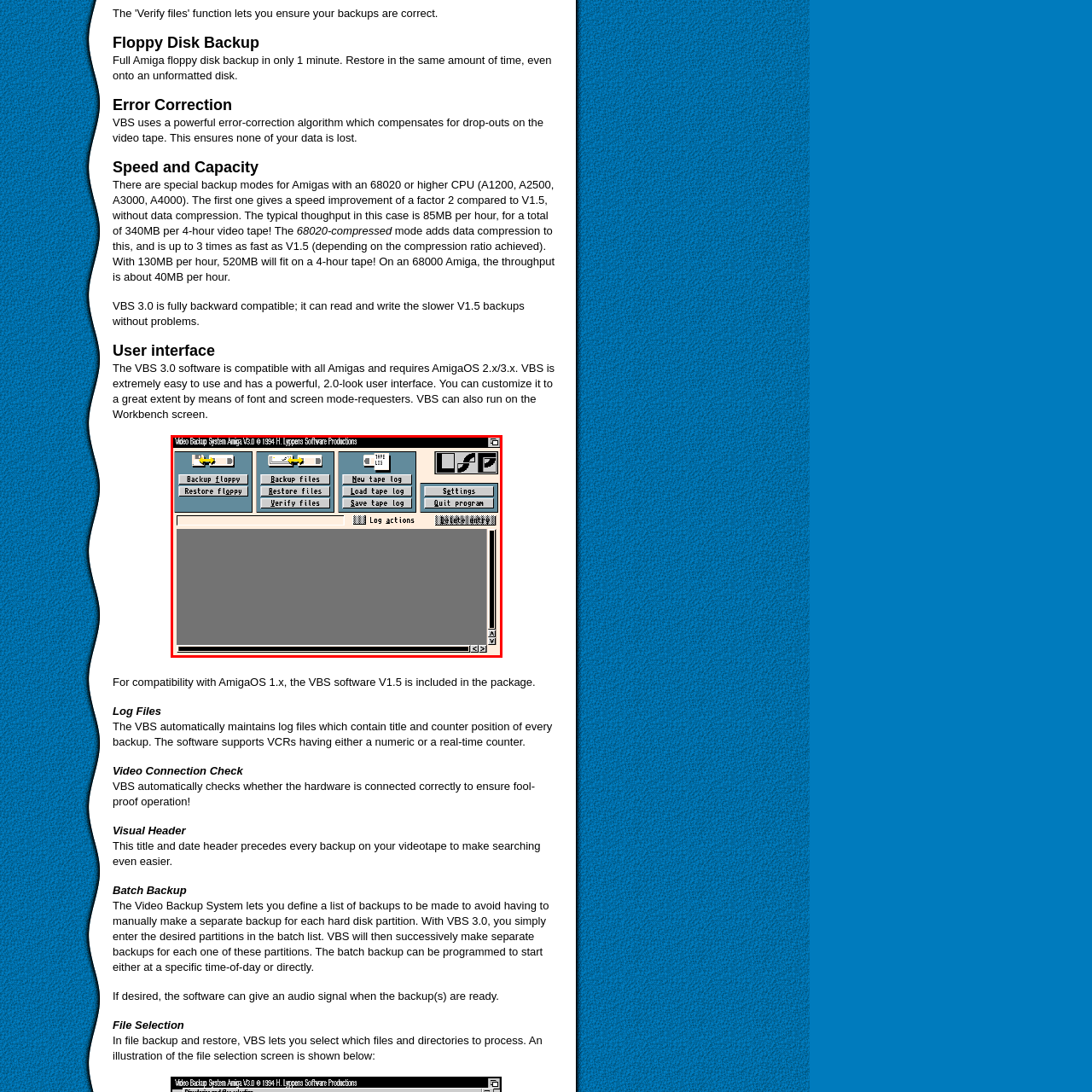What is the purpose of the 'New tape log' button?
Analyze the image segment within the red bounding box and respond to the question using a single word or brief phrase.

Logging actions